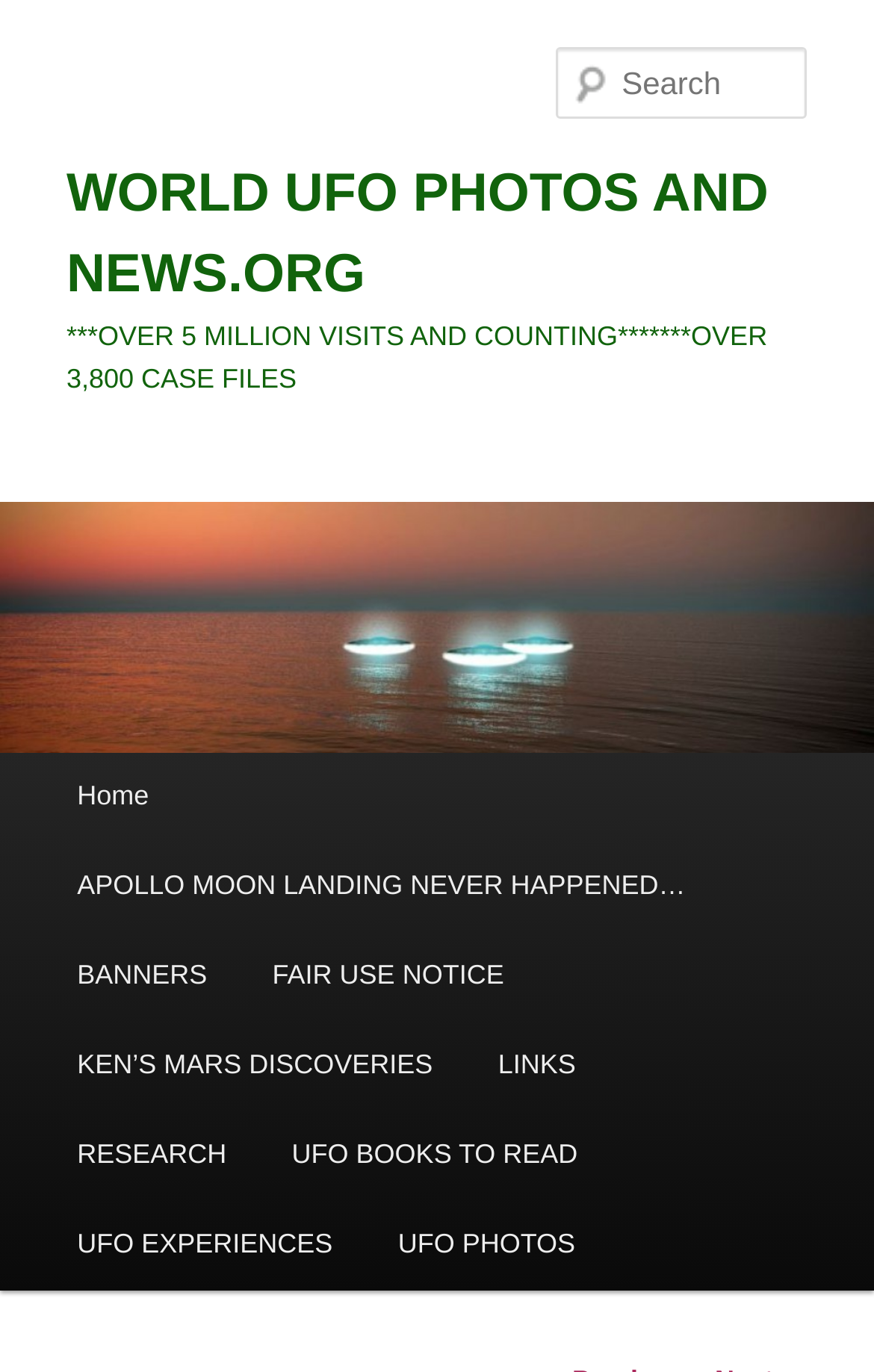Locate the bounding box coordinates of the element you need to click to accomplish the task described by this instruction: "Read about Apollo moon landing conspiracy".

[0.051, 0.614, 0.821, 0.68]